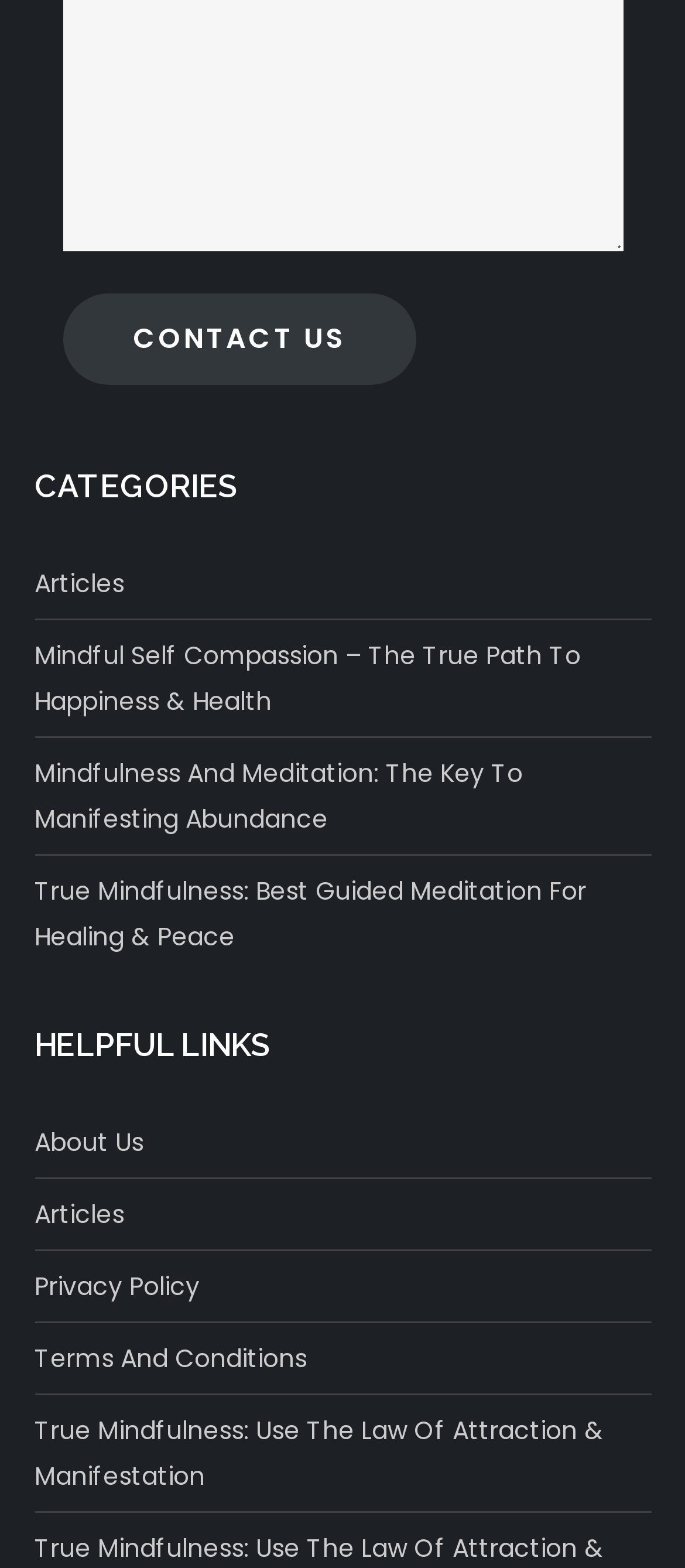Reply to the question with a single word or phrase:
How many meditation-related links are on the webpage?

3